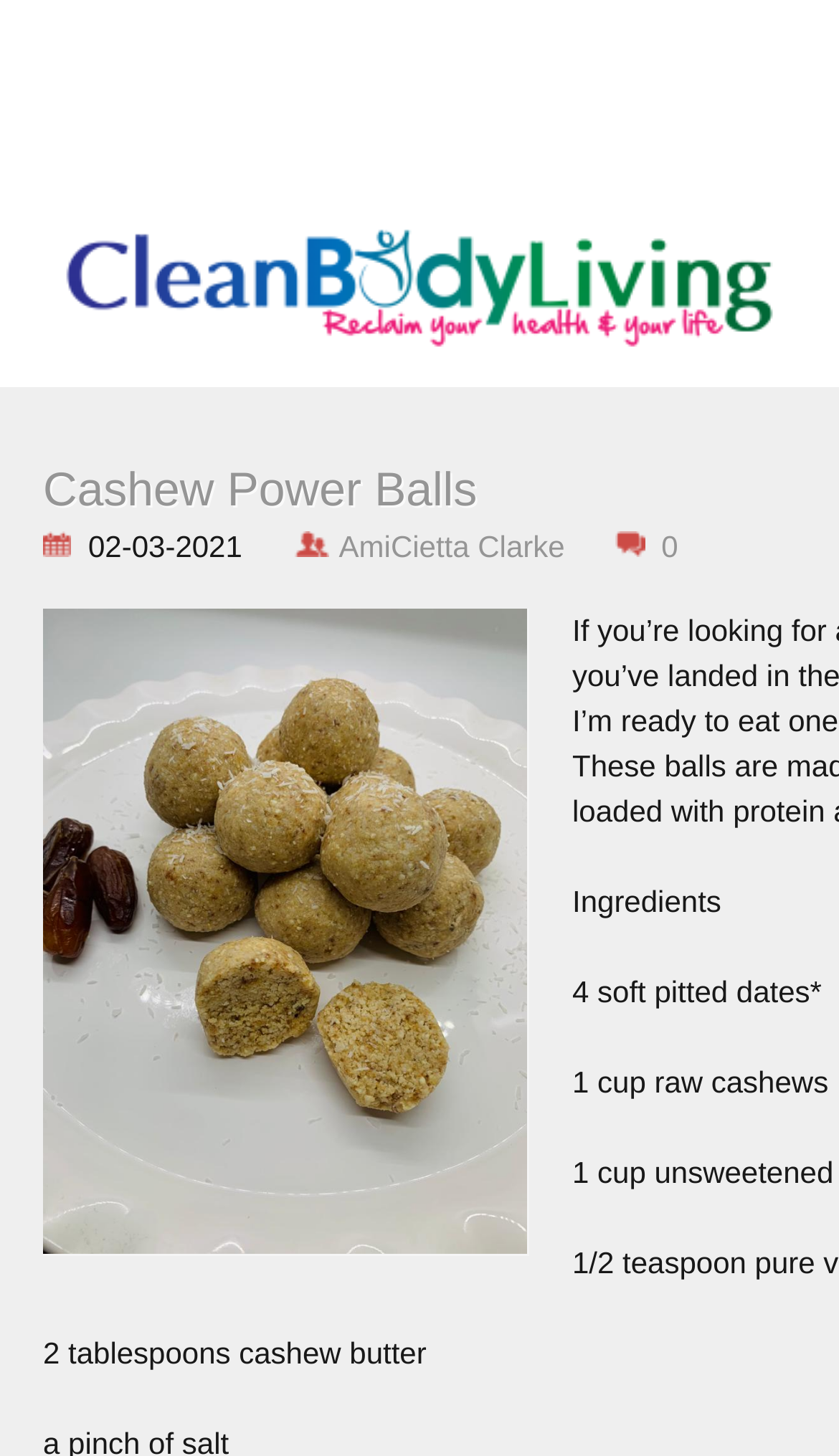Provide the bounding box coordinates, formatted as (top-left x, top-left y, bottom-right x, bottom-right y), with all values being floating point numbers between 0 and 1. Identify the bounding box of the UI element that matches the description: AmiCietta Clarke

[0.35, 0.363, 0.673, 0.386]